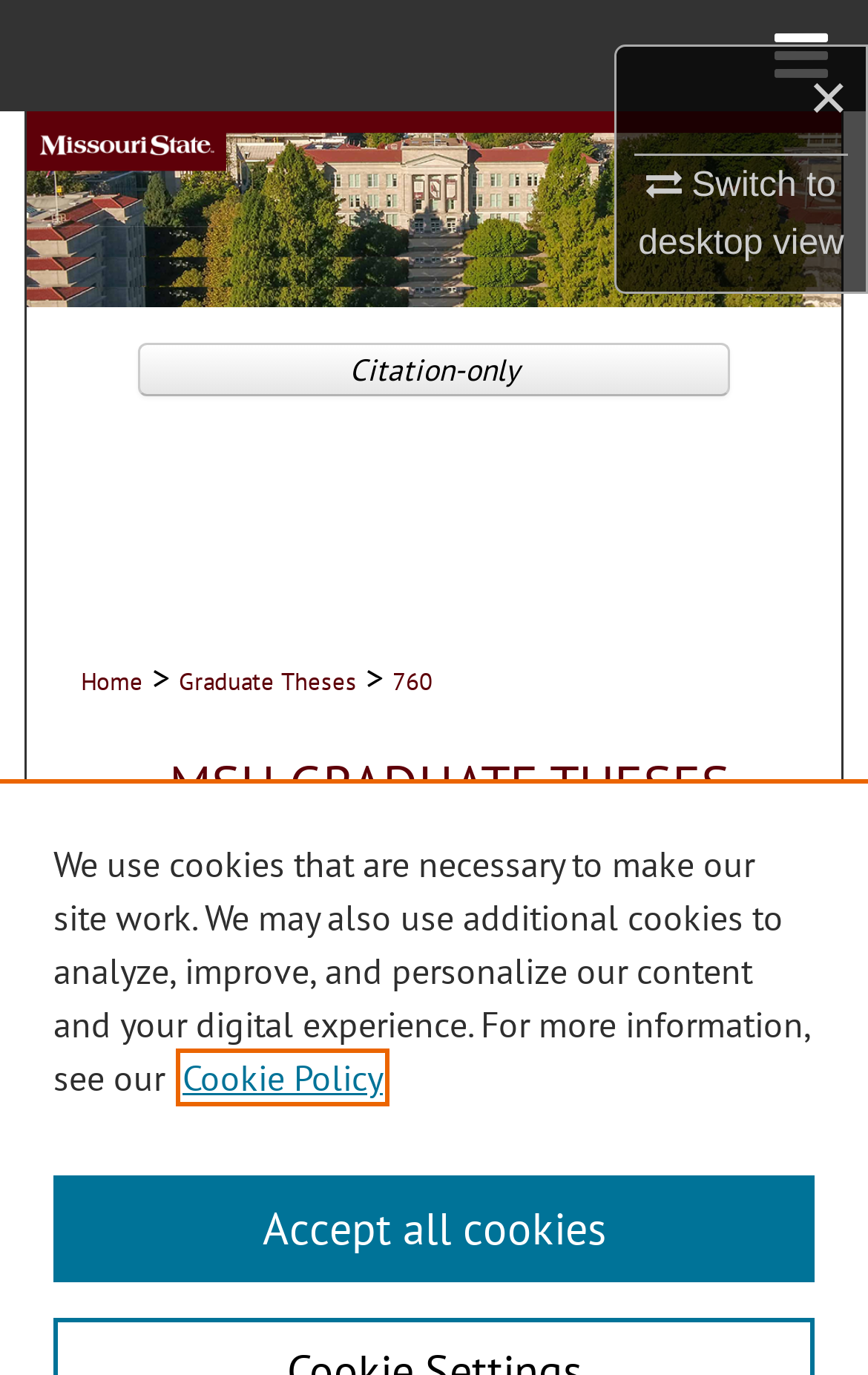Can you find the bounding box coordinates for the UI element given this description: "Graduate Theses"? Provide the coordinates as four float numbers between 0 and 1: [left, top, right, bottom].

[0.206, 0.484, 0.411, 0.506]